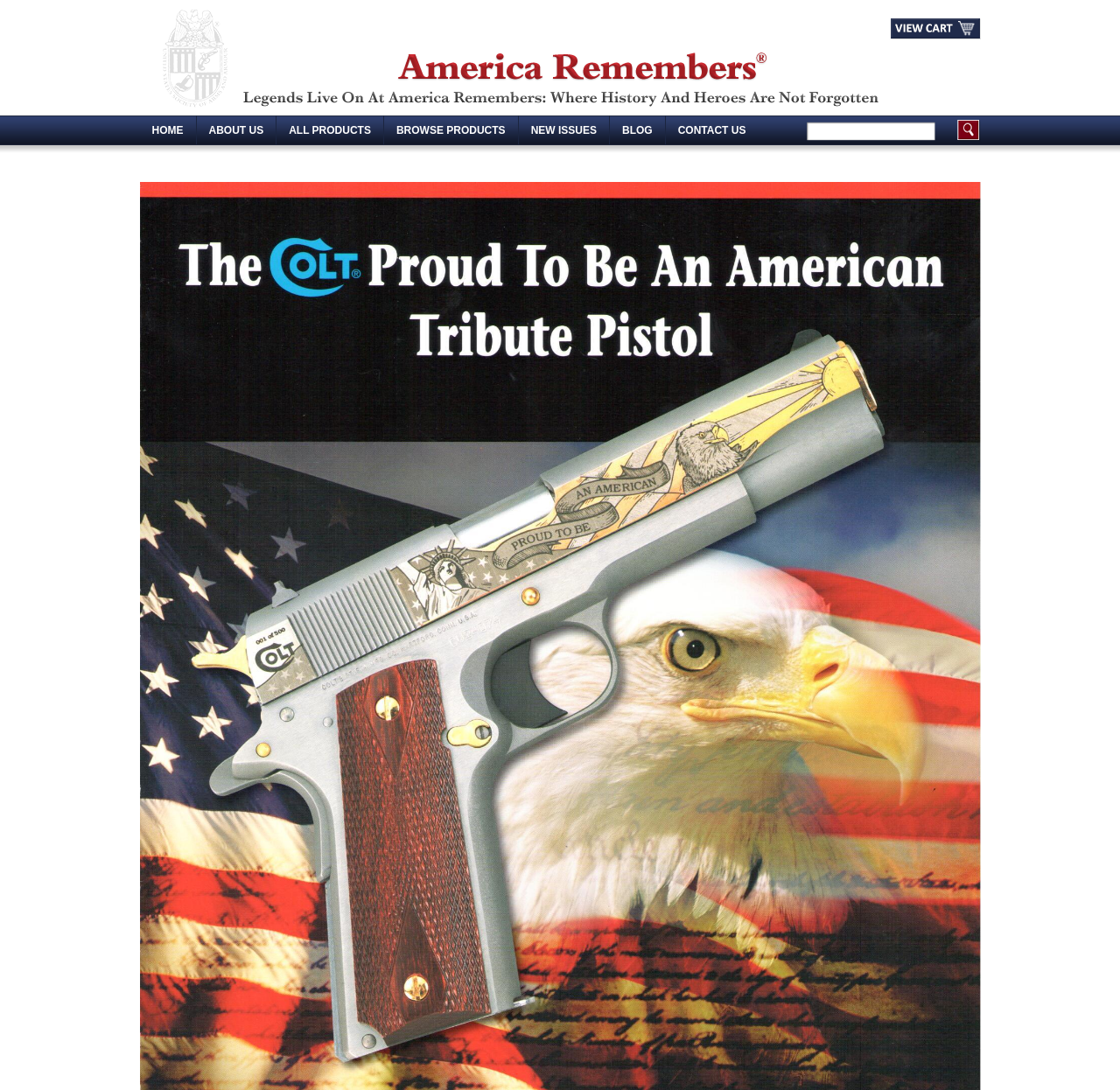How many links are in the top navigation bar?
Provide a short answer using one word or a brief phrase based on the image.

7